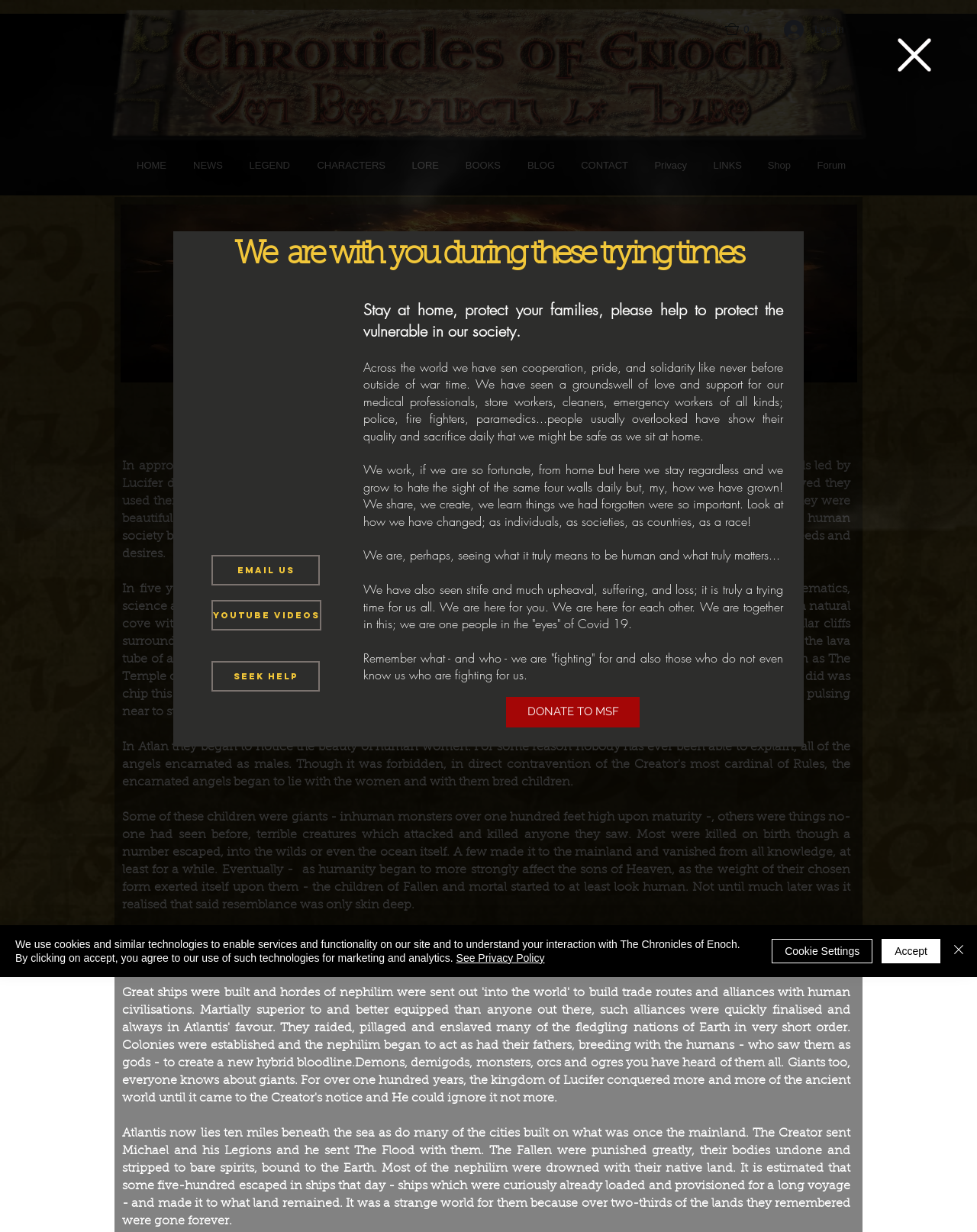Find and provide the bounding box coordinates for the UI element described with: "Forbidden Knowledge of Heaven".

[0.383, 0.473, 0.587, 0.483]